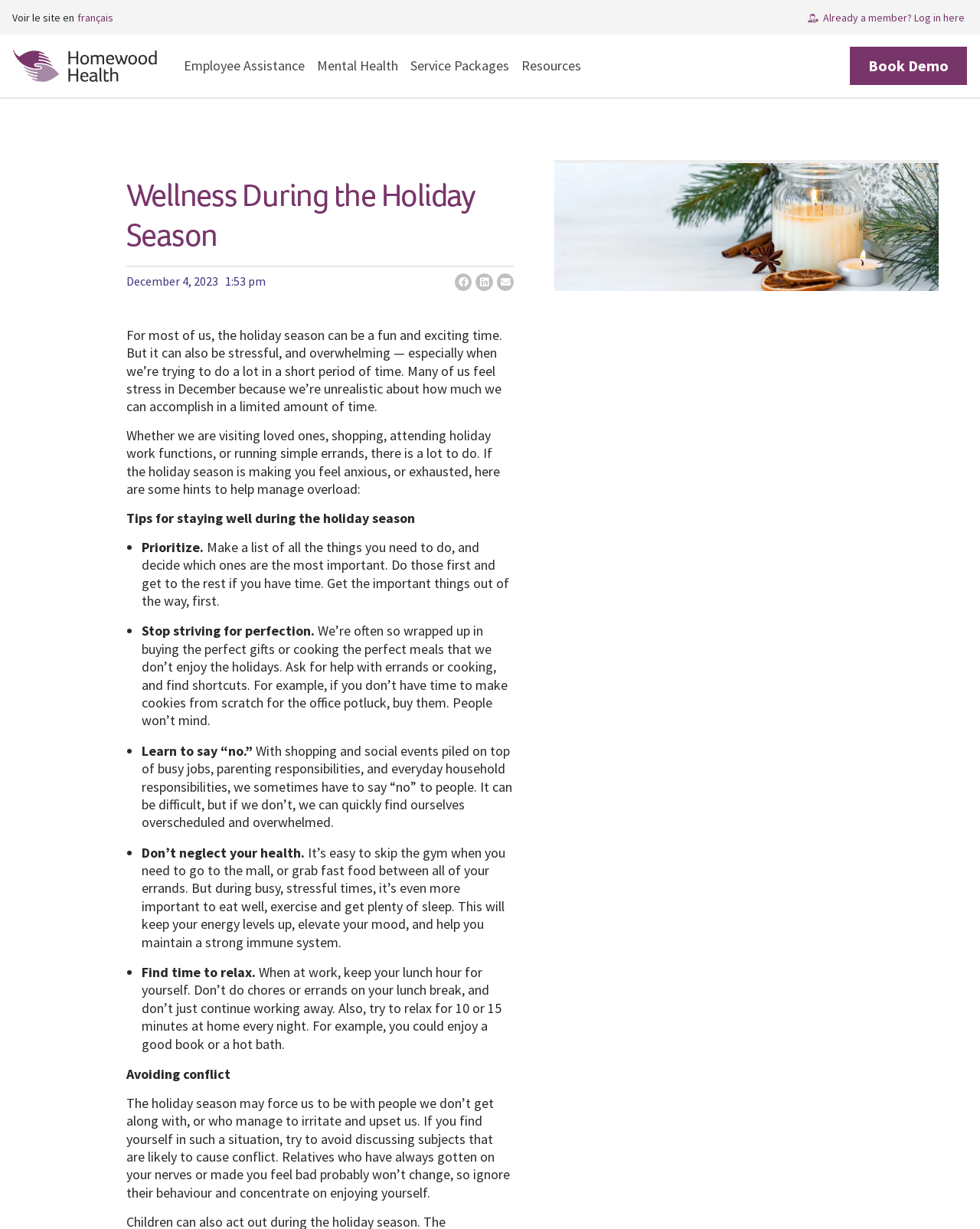Provide the bounding box coordinates of the HTML element this sentence describes: "aria-label="Share on facebook"".

[0.464, 0.222, 0.481, 0.236]